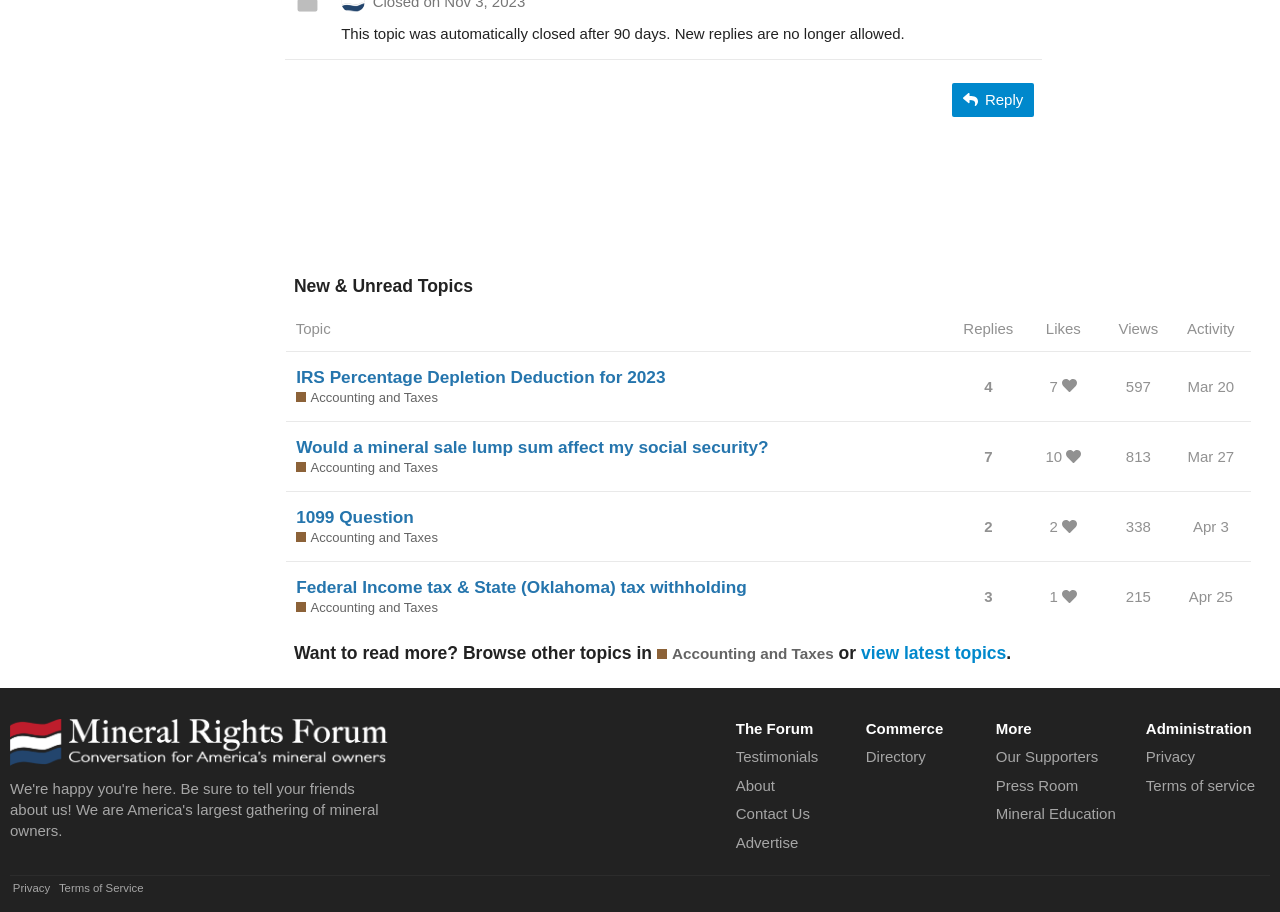What is the date of the last topic?
Please answer the question as detailed as possible based on the image.

The date of the last topic can be found by looking at the gridcell 'Apr 25' which is located in the last row of the table.